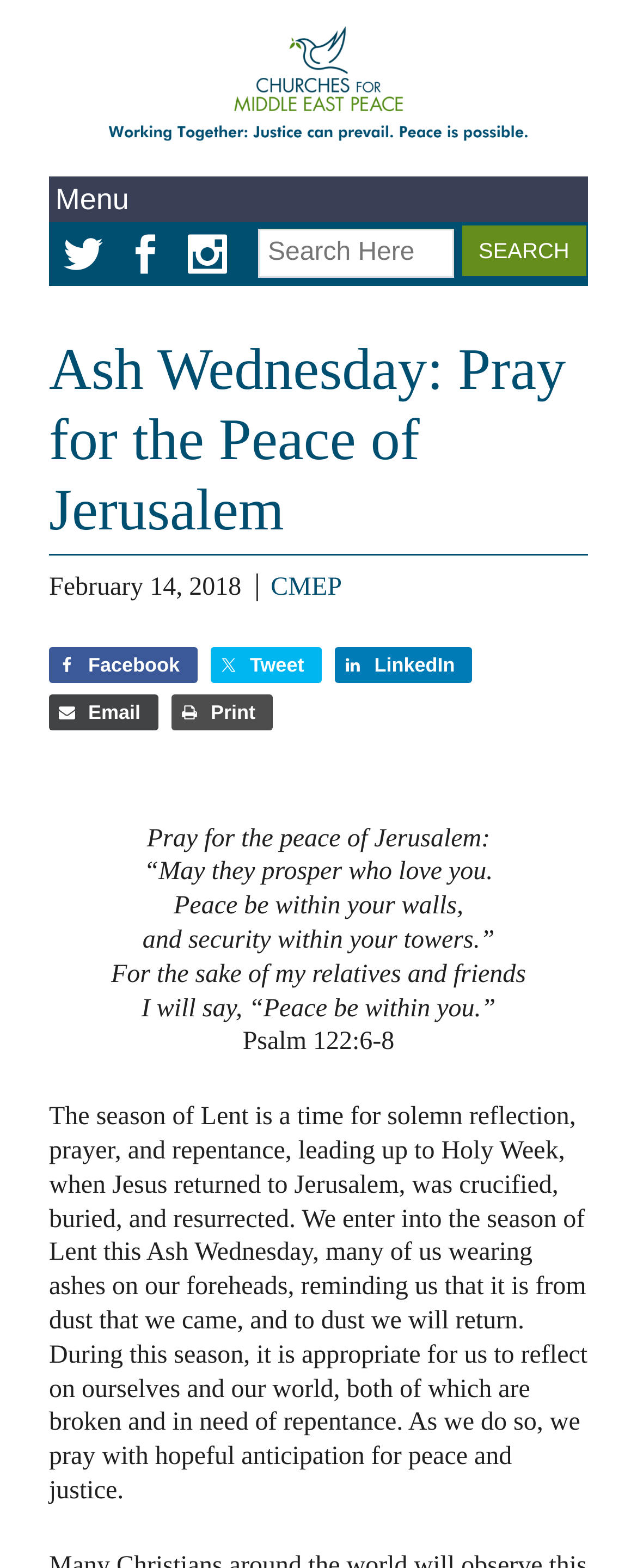What is the date of the article?
Answer the question with a thorough and detailed explanation.

I found the date of the article by looking at the static text element with the content 'February 14, 2018' which is located below the heading 'Ash Wednesday: Pray for the Peace of Jerusalem'.